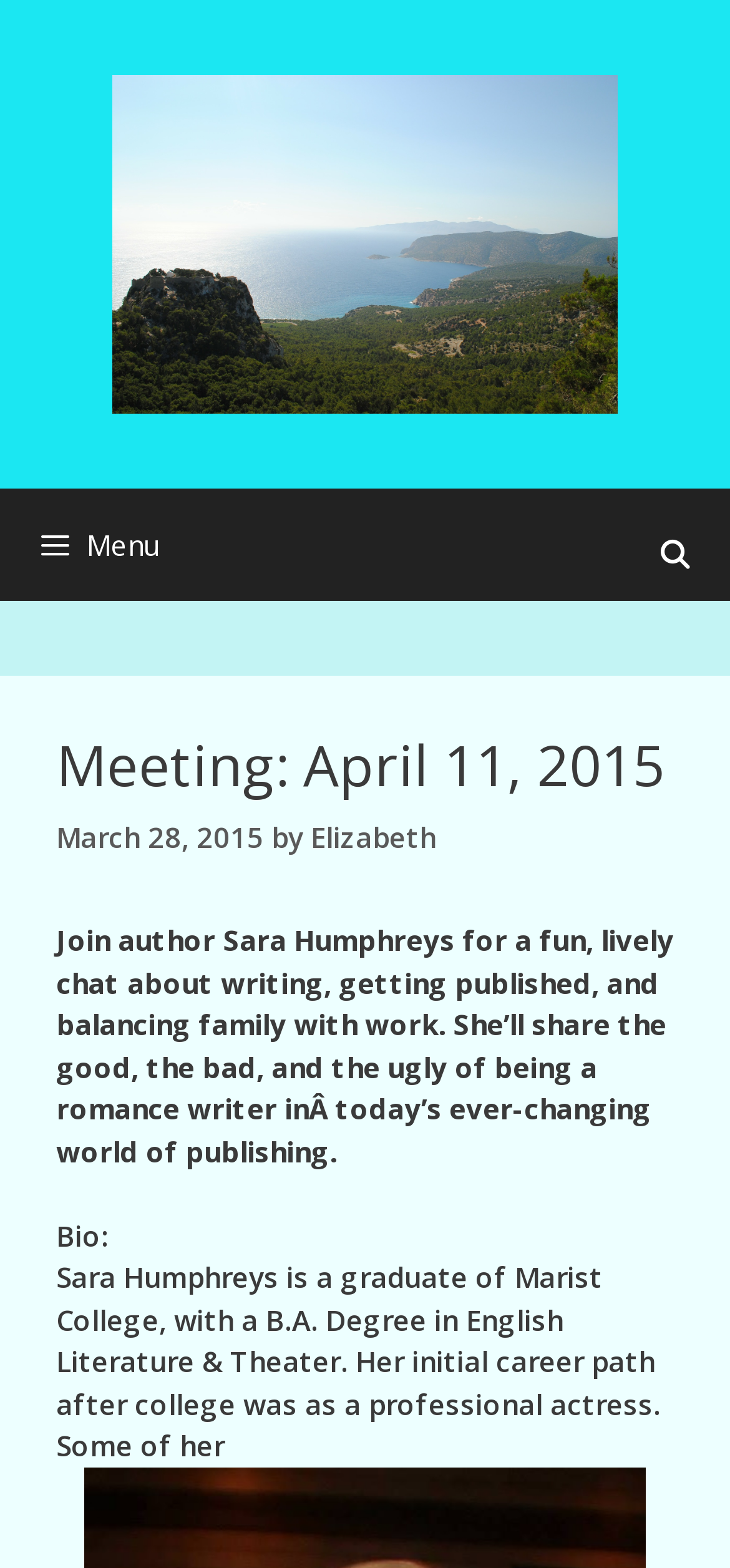Offer a meticulous description of the webpage's structure and content.

The webpage appears to be an event page for a meeting of the Rhode Island Romance Writers, specifically featuring author Sara Humphreys. At the top of the page, there is a banner with the site's name, accompanied by an image of the Rhode Island Romance Writers logo. Below the banner, there is a navigation menu with a search bar and a menu button.

The main content of the page is divided into sections. The first section has a heading that reads "Meeting: April 11, 2015" and includes the date "March 28, 2015" and the name "Elizabeth" below it. 

Following this section, there is a paragraph that describes the event, mentioning that Sara Humphreys will be discussing writing, getting published, and balancing family with work. This paragraph is positioned in the middle of the page.

Below the event description, there is a section with a heading "Bio:" and a brief biography of Sara Humphreys, which mentions her education and initial career as a professional actress. This section is located near the bottom of the page.